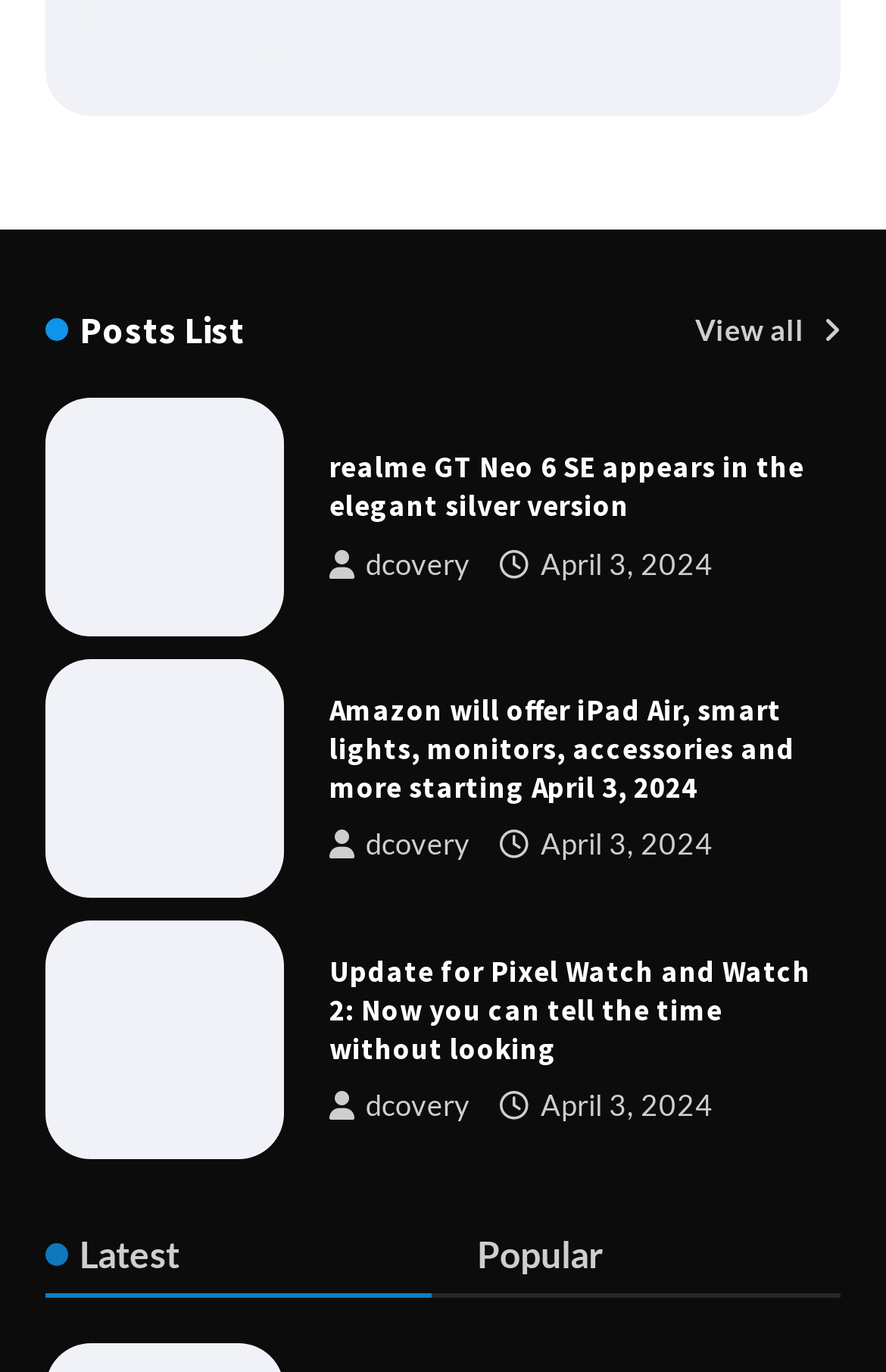How many posts are listed on this page?
Please provide a single word or phrase as your answer based on the image.

3